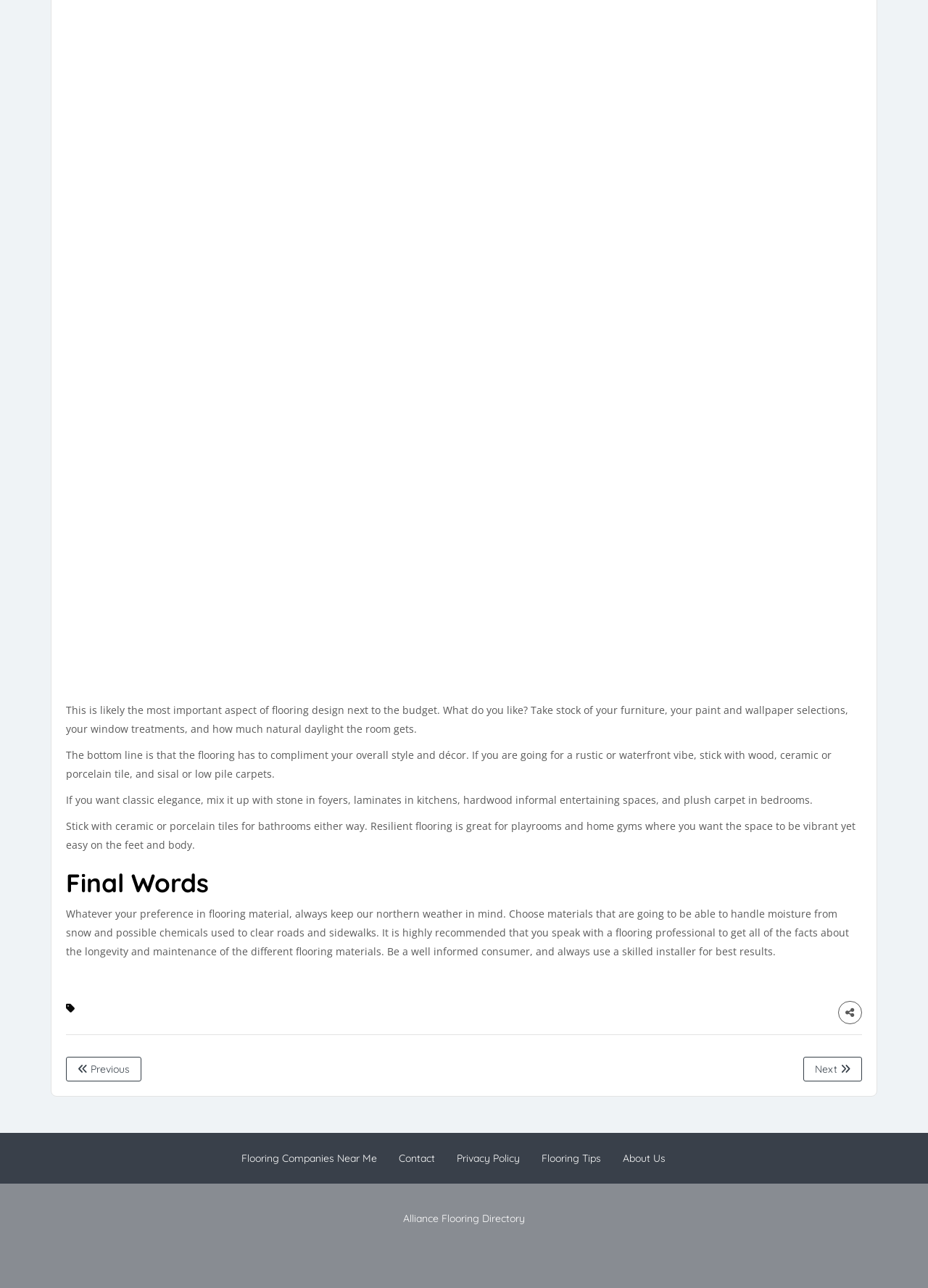What is recommended to ensure the best results for flooring installation?
From the screenshot, provide a brief answer in one word or phrase.

Use a skilled installer